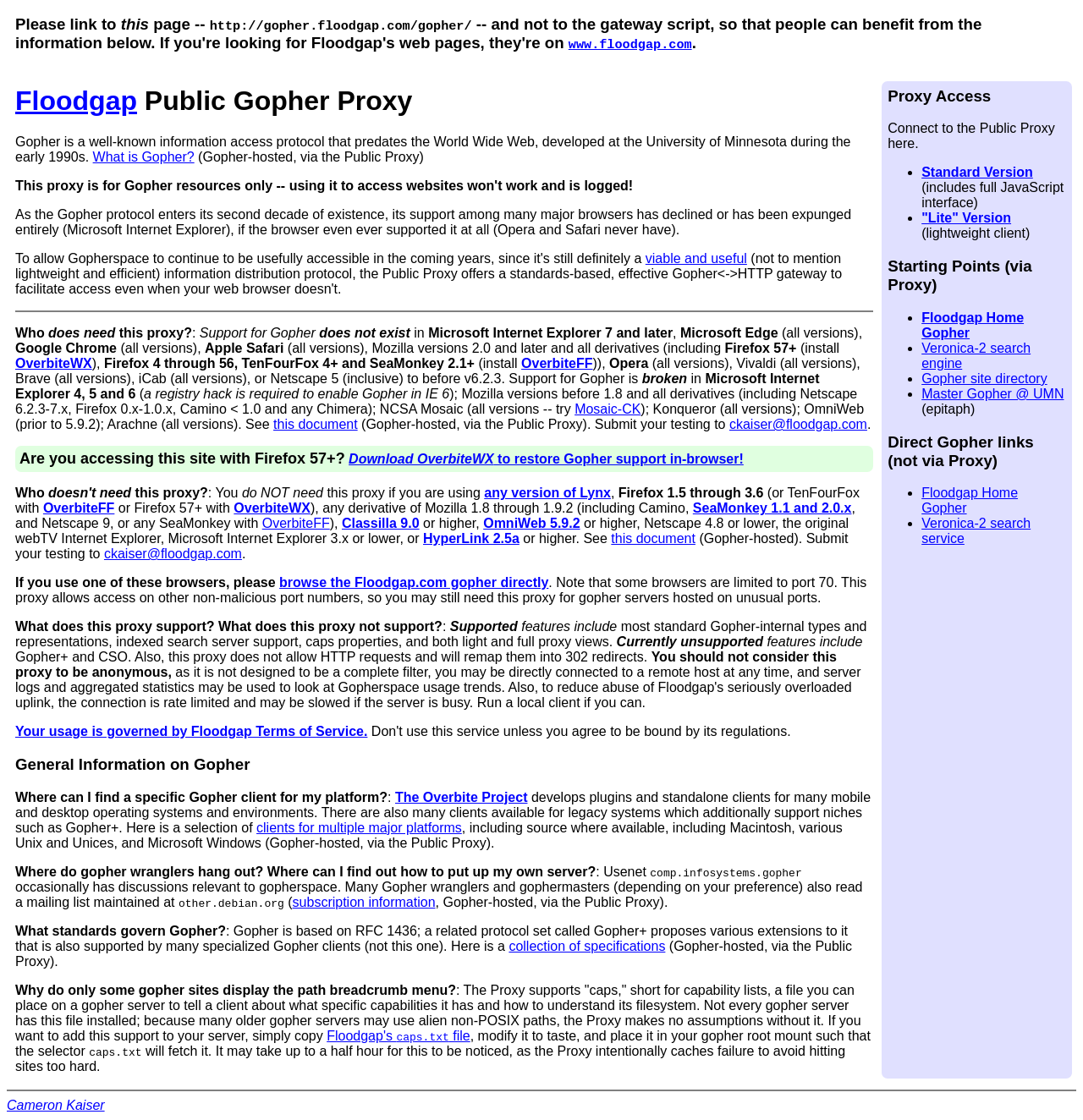Locate and provide the bounding box coordinates for the HTML element that matches this description: "Master Gopher @ UMN".

[0.851, 0.345, 0.982, 0.358]